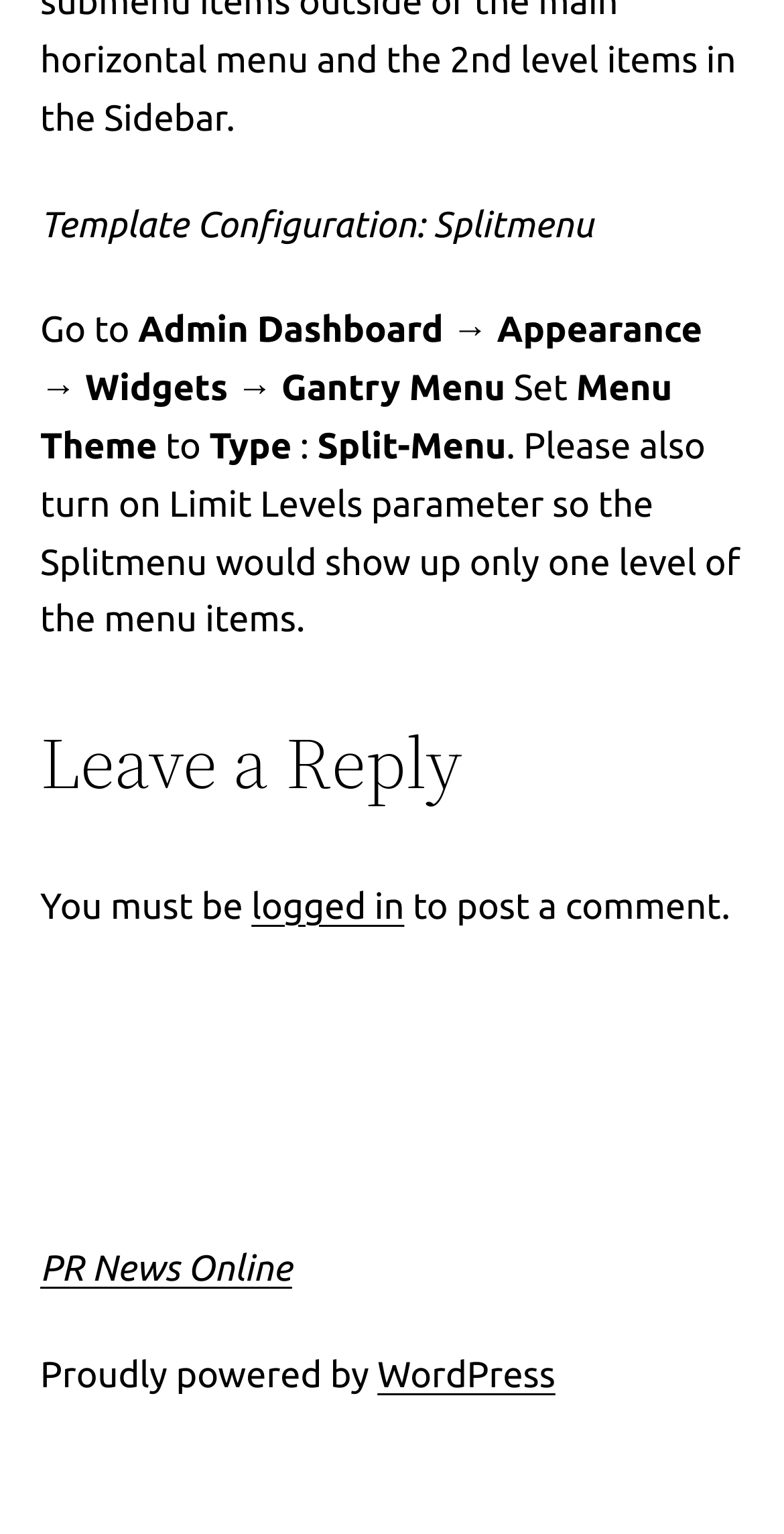What is the purpose of the Limit Levels parameter? Look at the image and give a one-word or short phrase answer.

Show one level of menu items